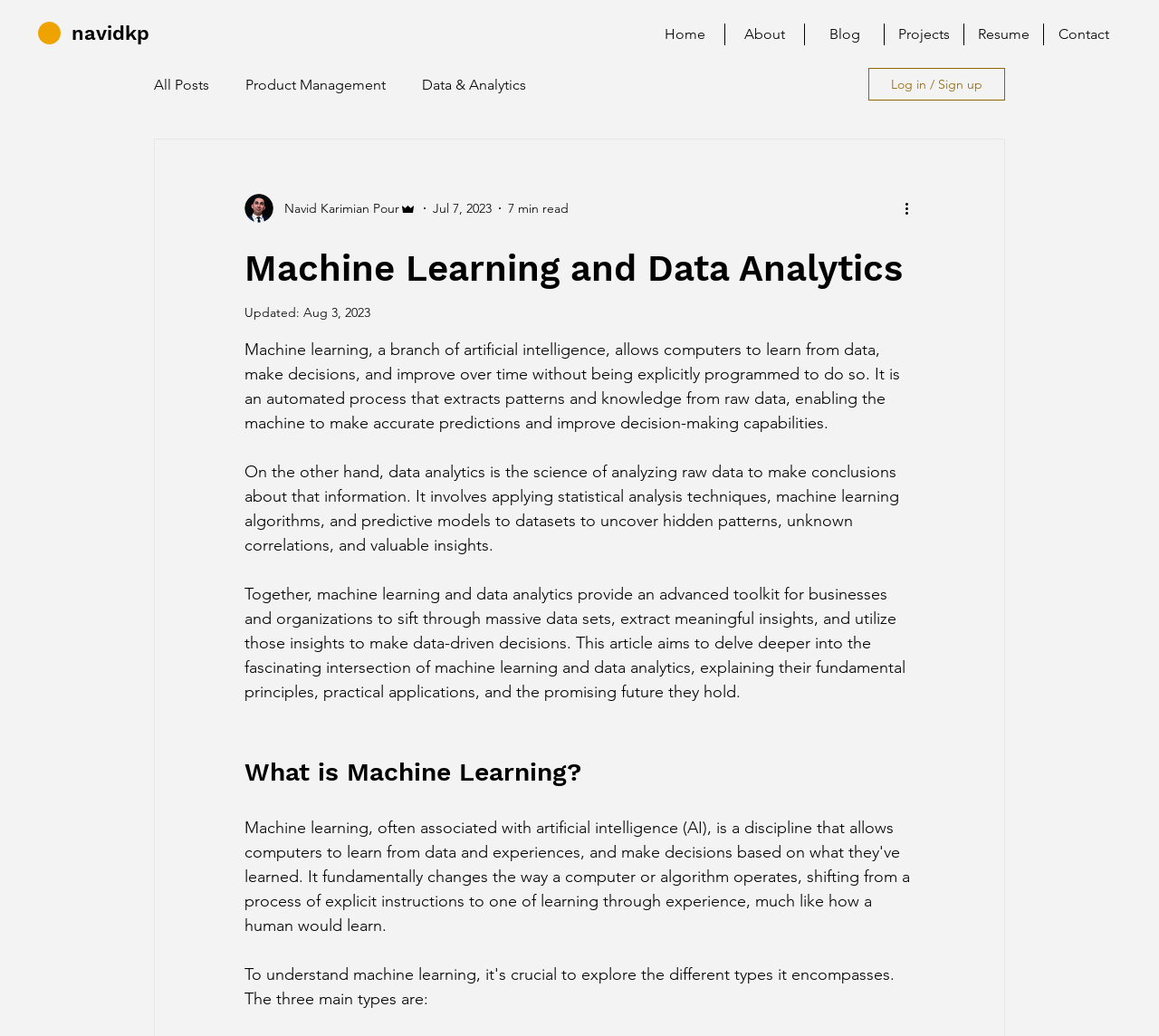Find the bounding box coordinates of the element I should click to carry out the following instruction: "read more about machine learning and data analytics".

[0.211, 0.239, 0.789, 0.28]